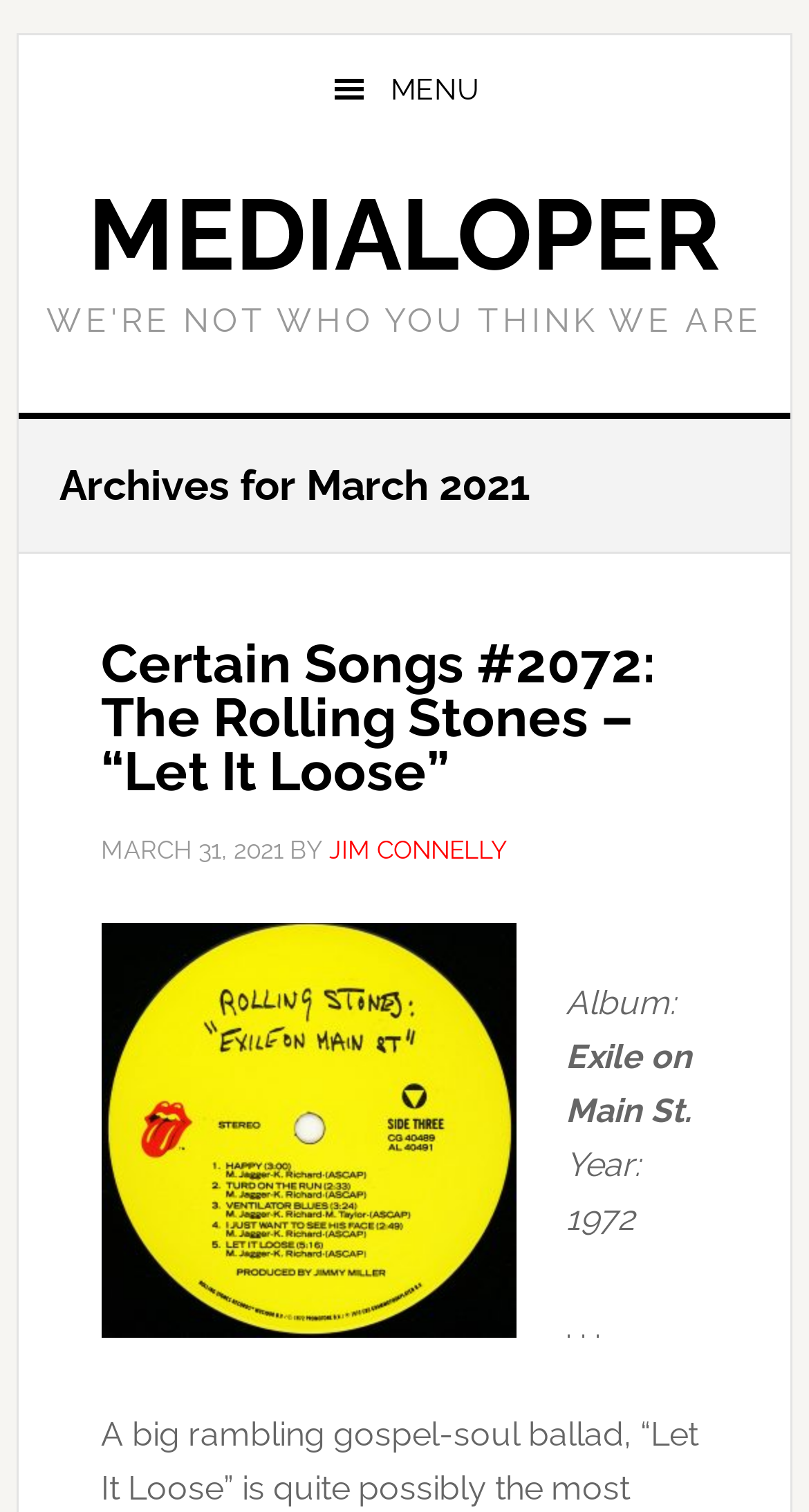What is the release year of the album?
Using the visual information, respond with a single word or phrase.

1972